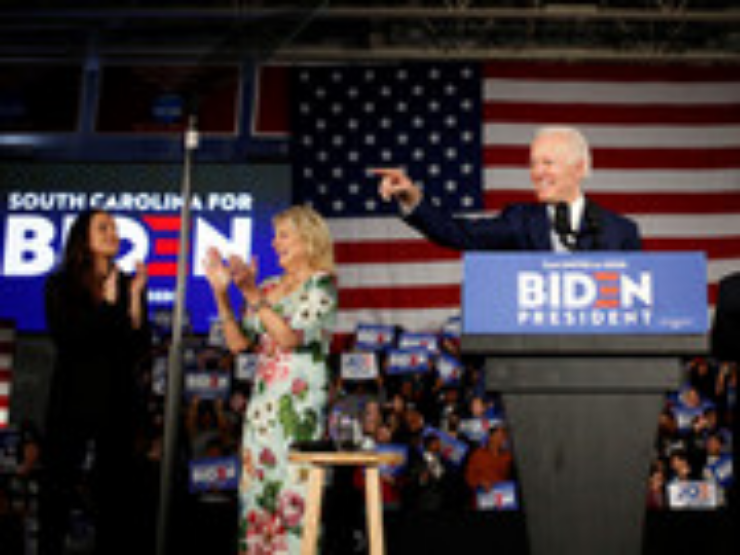What is the woman to Joe Biden's left wearing?
Please provide a comprehensive answer based on the contents of the image.

The caption describes the scene where Joe Biden is flanked by two supporters, and to his left, a woman in black attire claps appreciatively, indicating that the woman is wearing black attire.